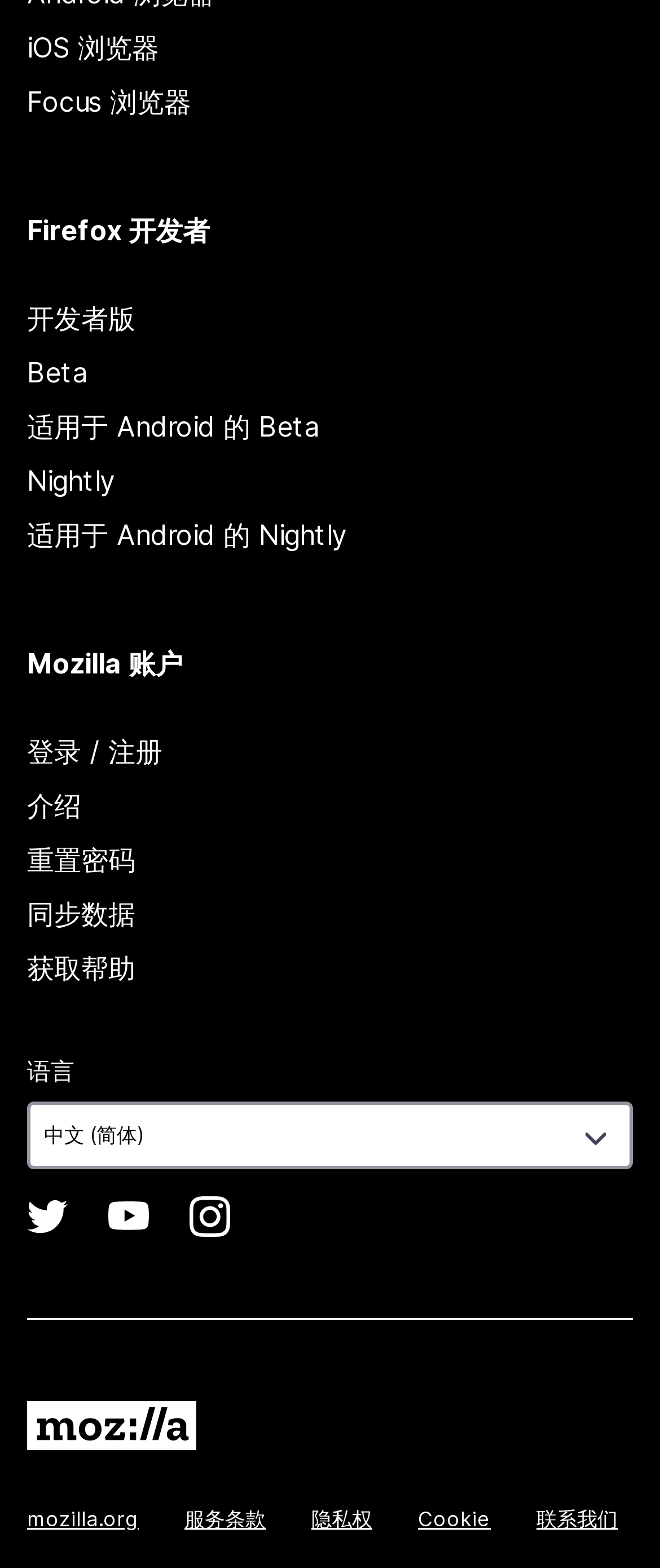Highlight the bounding box coordinates of the element you need to click to perform the following instruction: "Explore the movie The Tomorrow War."

None